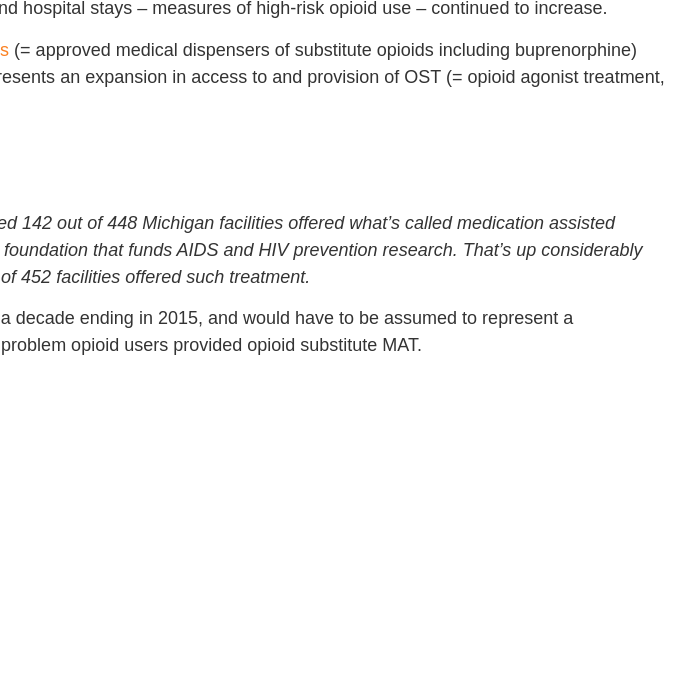What is the context of the increasing availability of MAT?
Provide a detailed answer to the question using information from the image.

The caption highlights the expansion of treatment options as a response to the rising opioid-related hospitalizations and the increasing number of opioid users receiving opioid substitute therapy, which is part of the broader context of the opioid crisis.